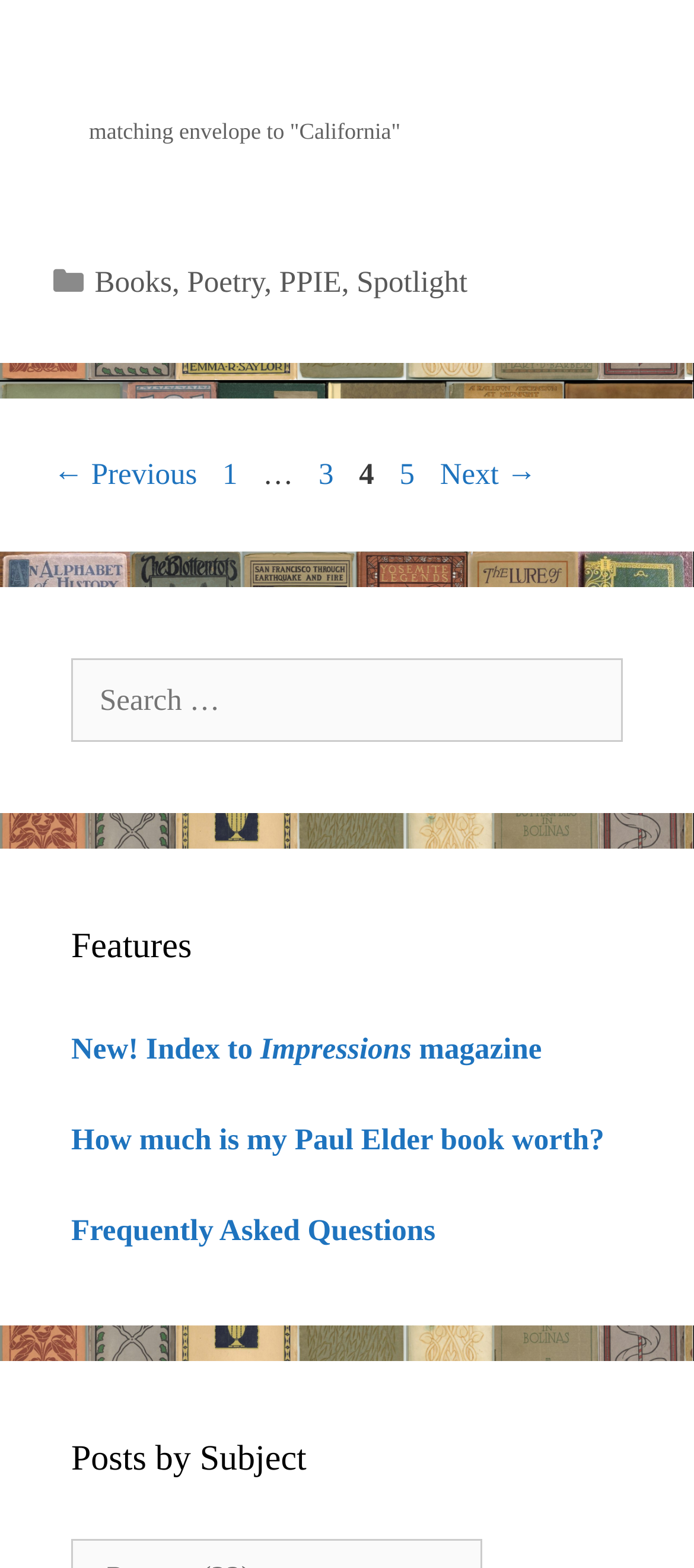Please determine the bounding box coordinates of the element's region to click in order to carry out the following instruction: "Go to previous page". The coordinates should be four float numbers between 0 and 1, i.e., [left, top, right, bottom].

[0.077, 0.292, 0.297, 0.314]